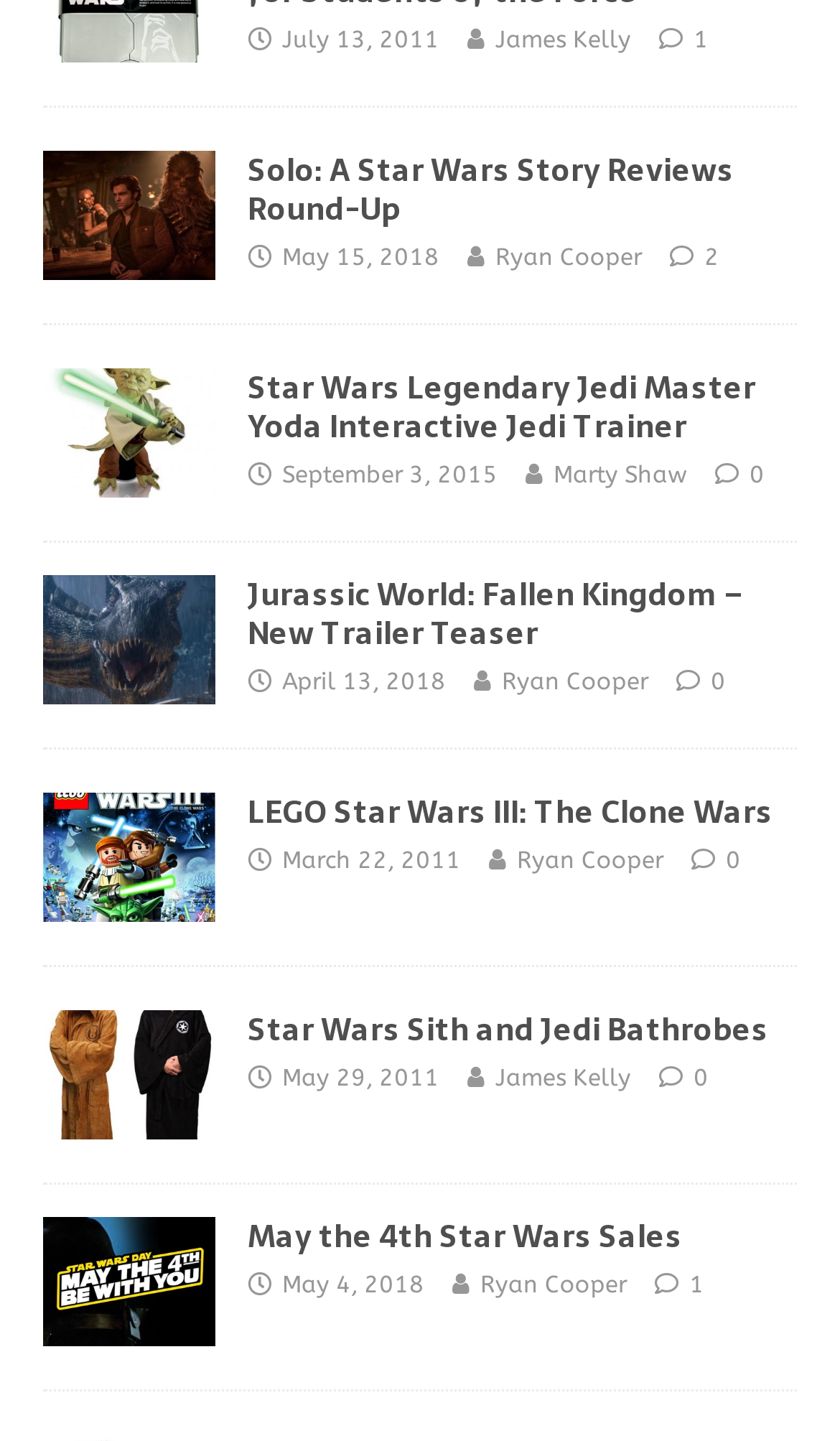Can you find the bounding box coordinates for the element that needs to be clicked to execute this instruction: "View orders, shipping, and returns"? The coordinates should be given as four float numbers between 0 and 1, i.e., [left, top, right, bottom].

None